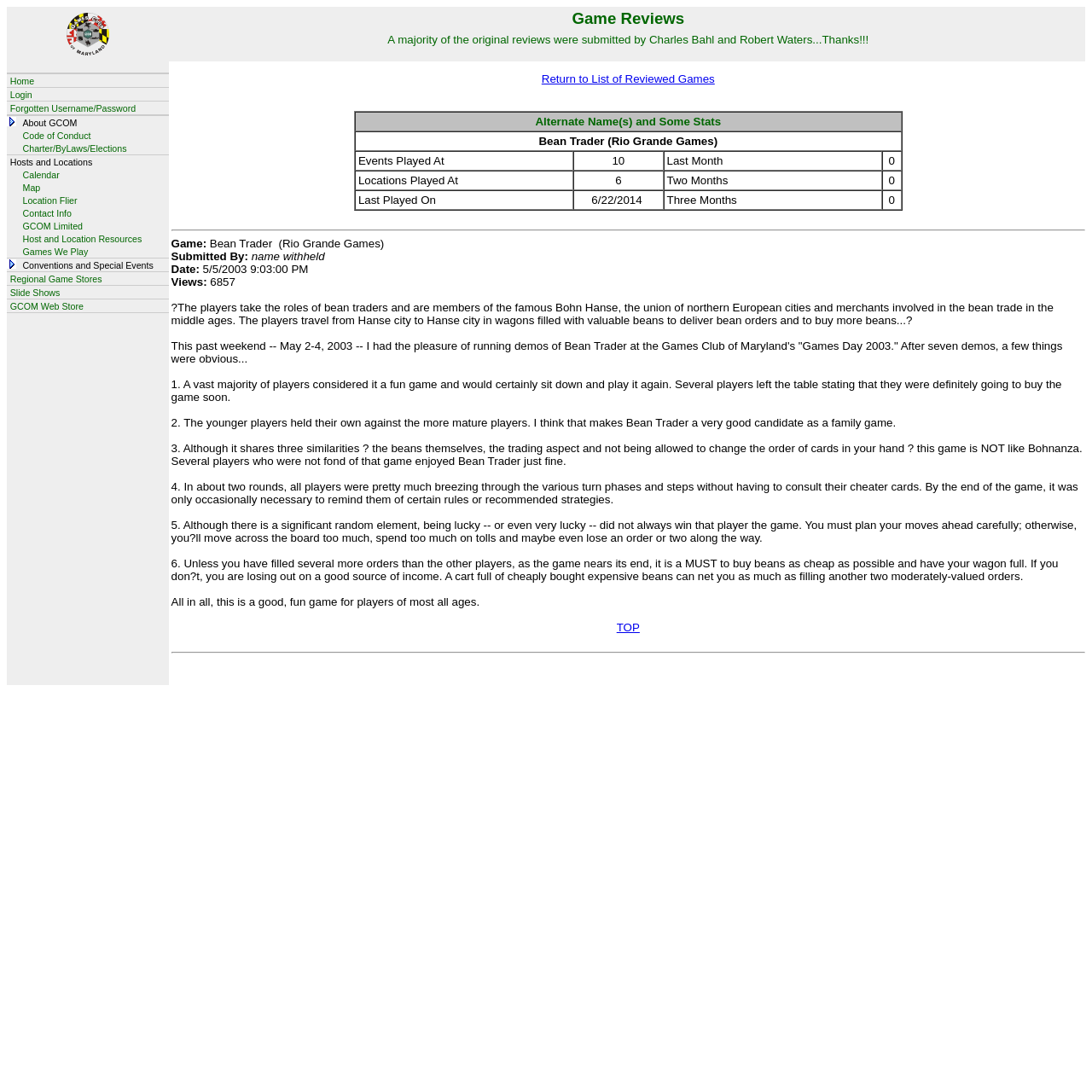Predict the bounding box coordinates for the UI element described as: "GCOM Web Store". The coordinates should be four float numbers between 0 and 1, presented as [left, top, right, bottom].

[0.009, 0.276, 0.077, 0.285]